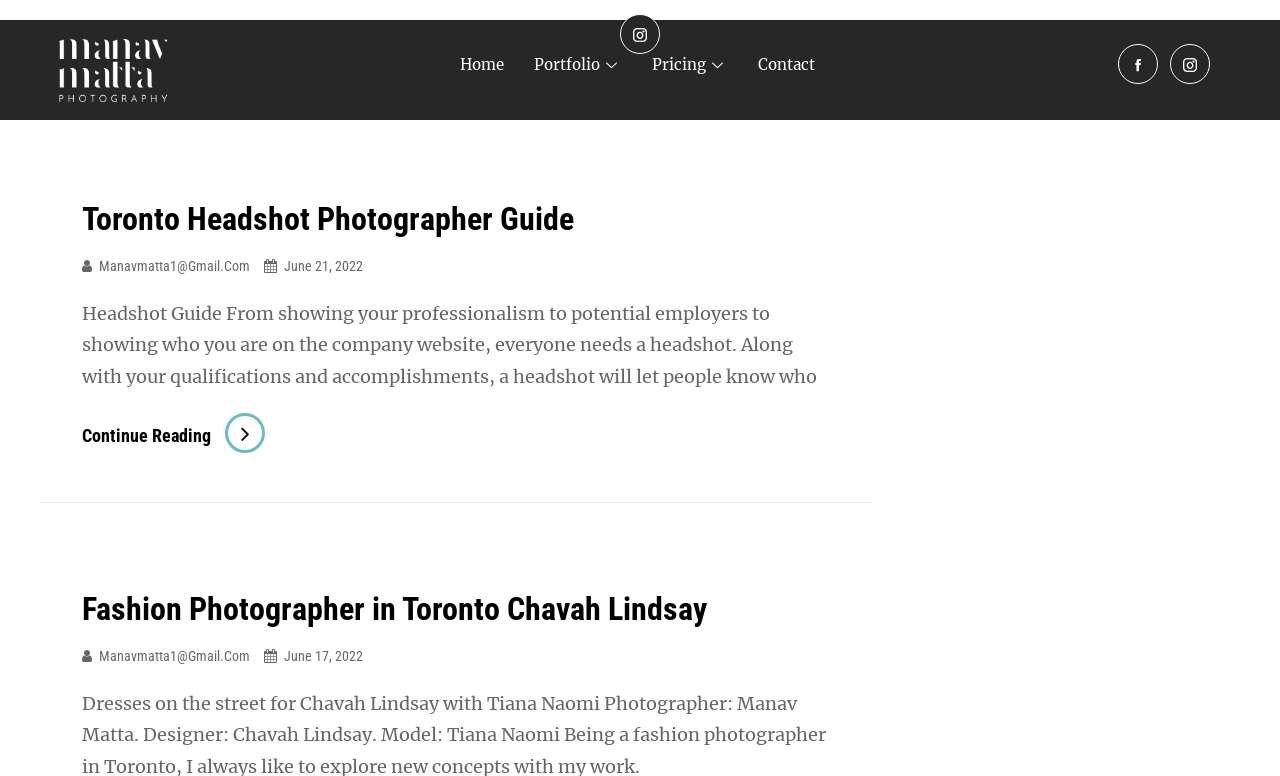Answer with a single word or phrase: 
Who is the author of the second article?

Manavmatta1@Gmail.Com